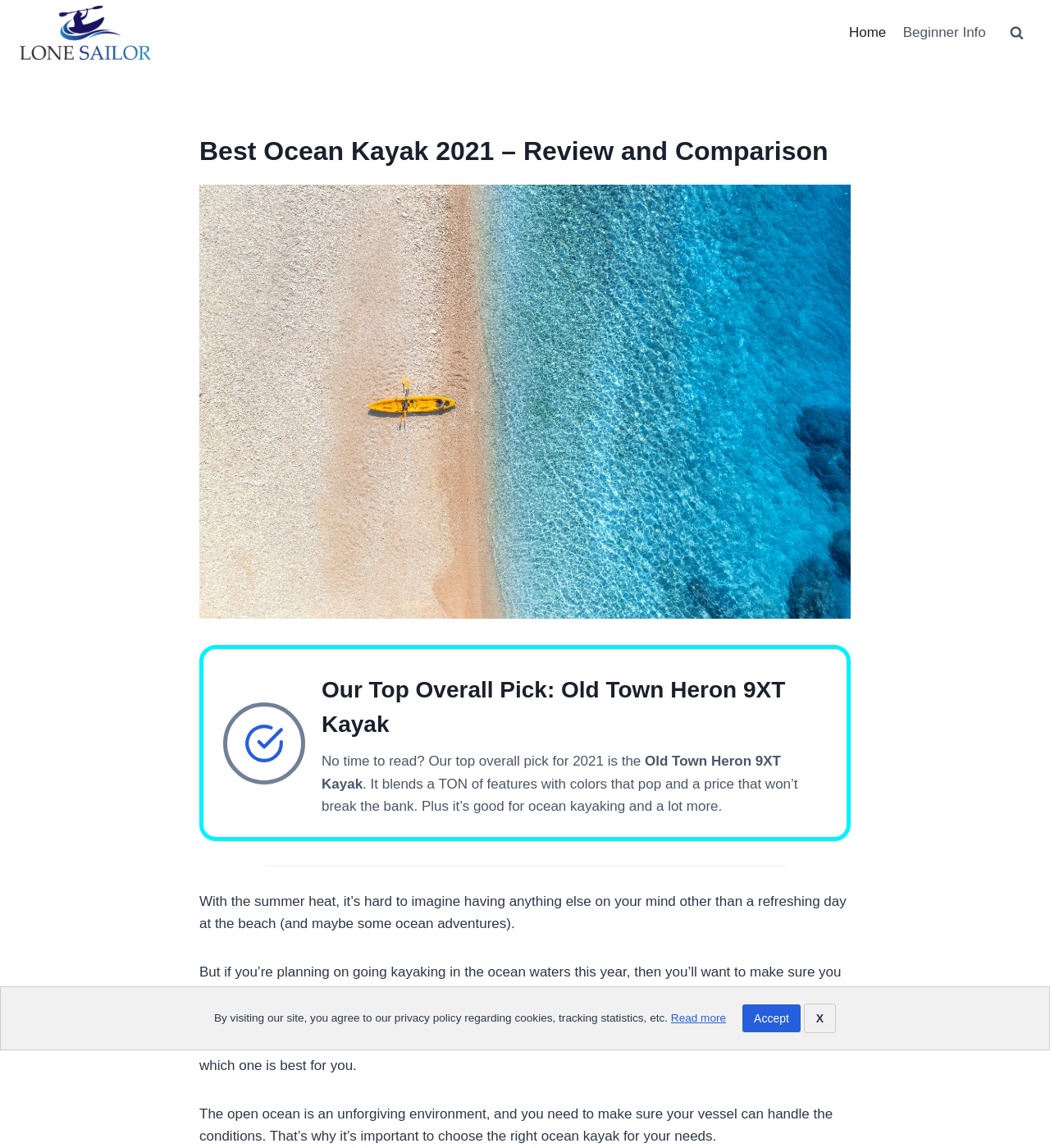Find the bounding box coordinates of the UI element according to this description: "Beginner Info".

[0.852, 0.012, 0.947, 0.046]